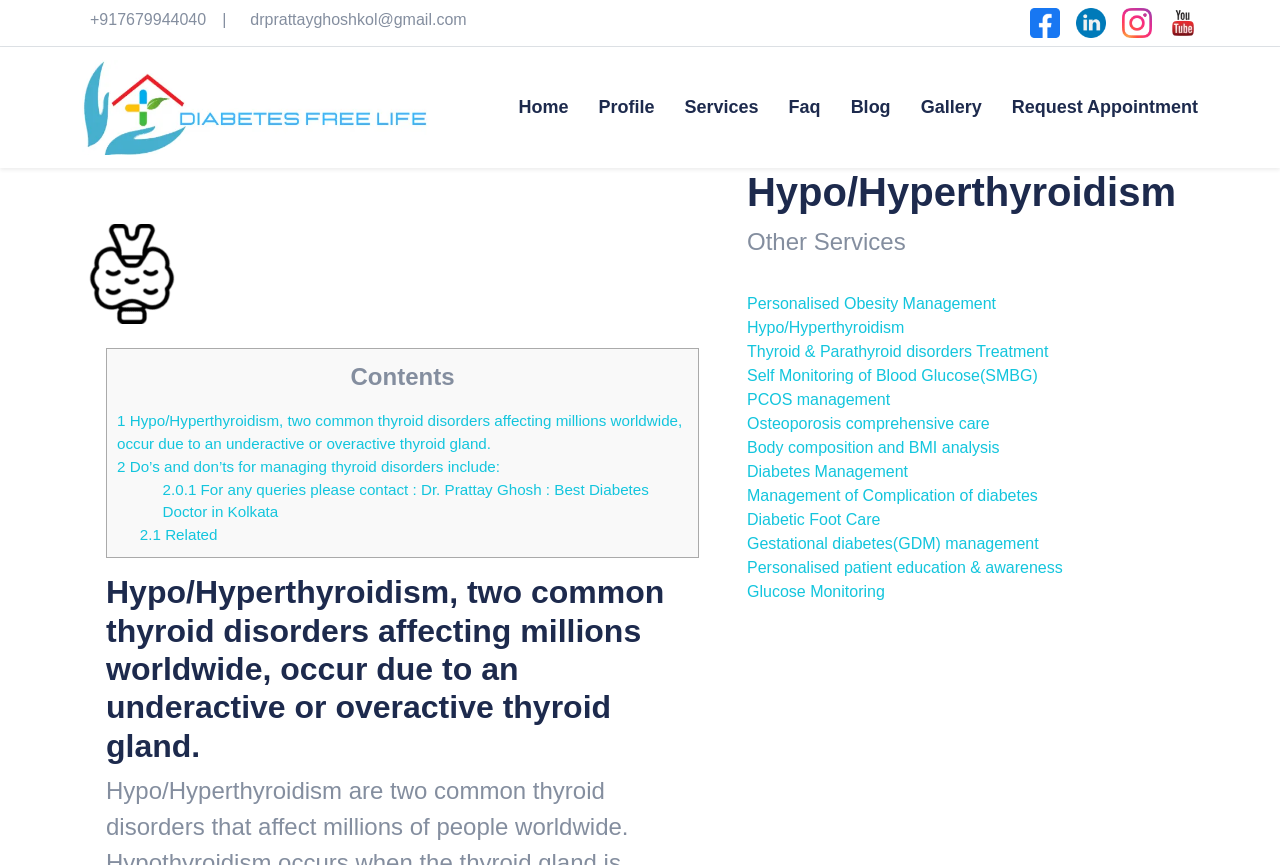Respond with a single word or phrase to the following question: How many social media platforms are linked?

4